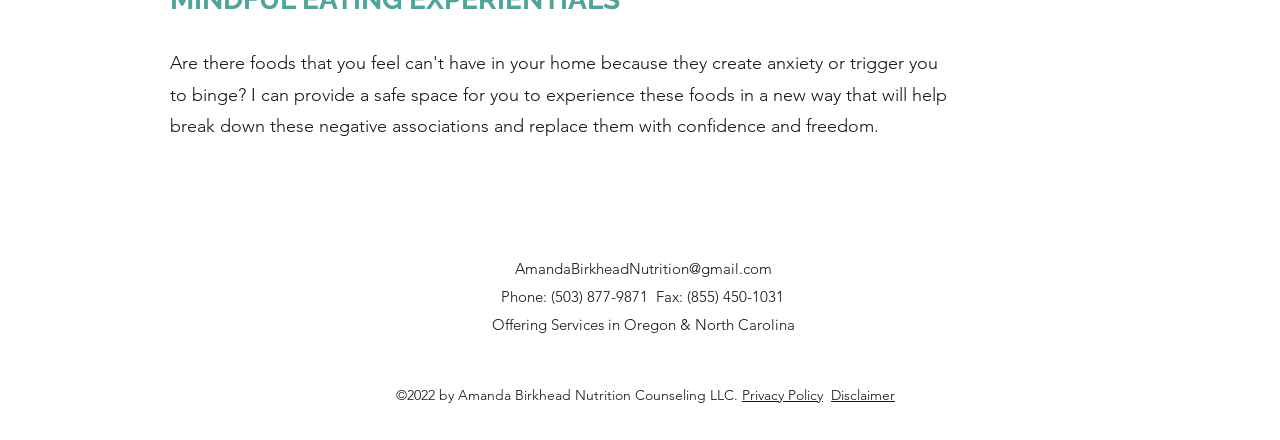Find and provide the bounding box coordinates for the UI element described here: "AmandaBirkheadNutrition@gmail.com". The coordinates should be given as four float numbers between 0 and 1: [left, top, right, bottom].

[0.402, 0.589, 0.603, 0.632]